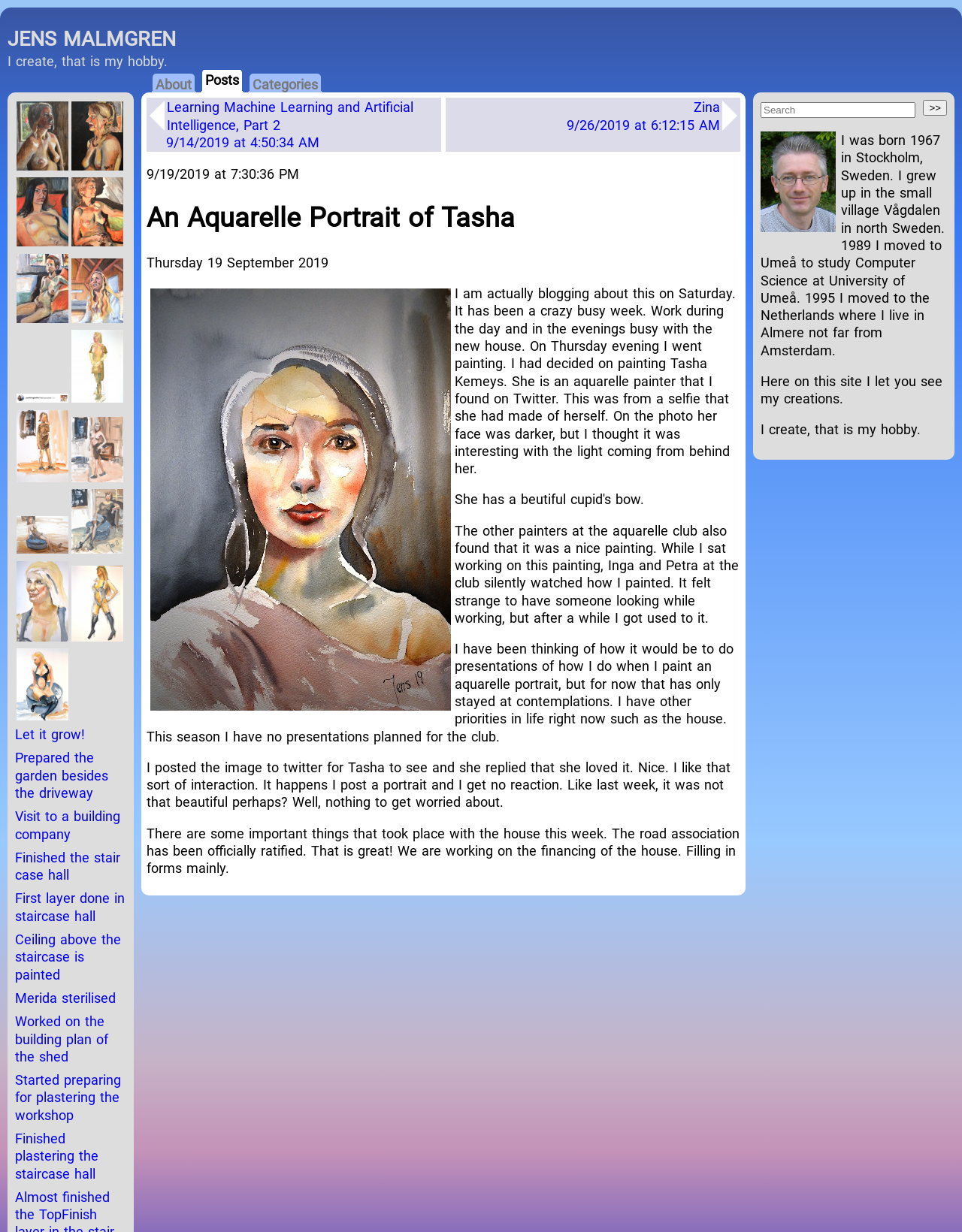Please find the bounding box coordinates of the element that needs to be clicked to perform the following instruction: "View the post 'Learning Machine Learning and Artificial Intelligence, Part 2'". The bounding box coordinates should be four float numbers between 0 and 1, represented as [left, top, right, bottom].

[0.173, 0.08, 0.458, 0.123]